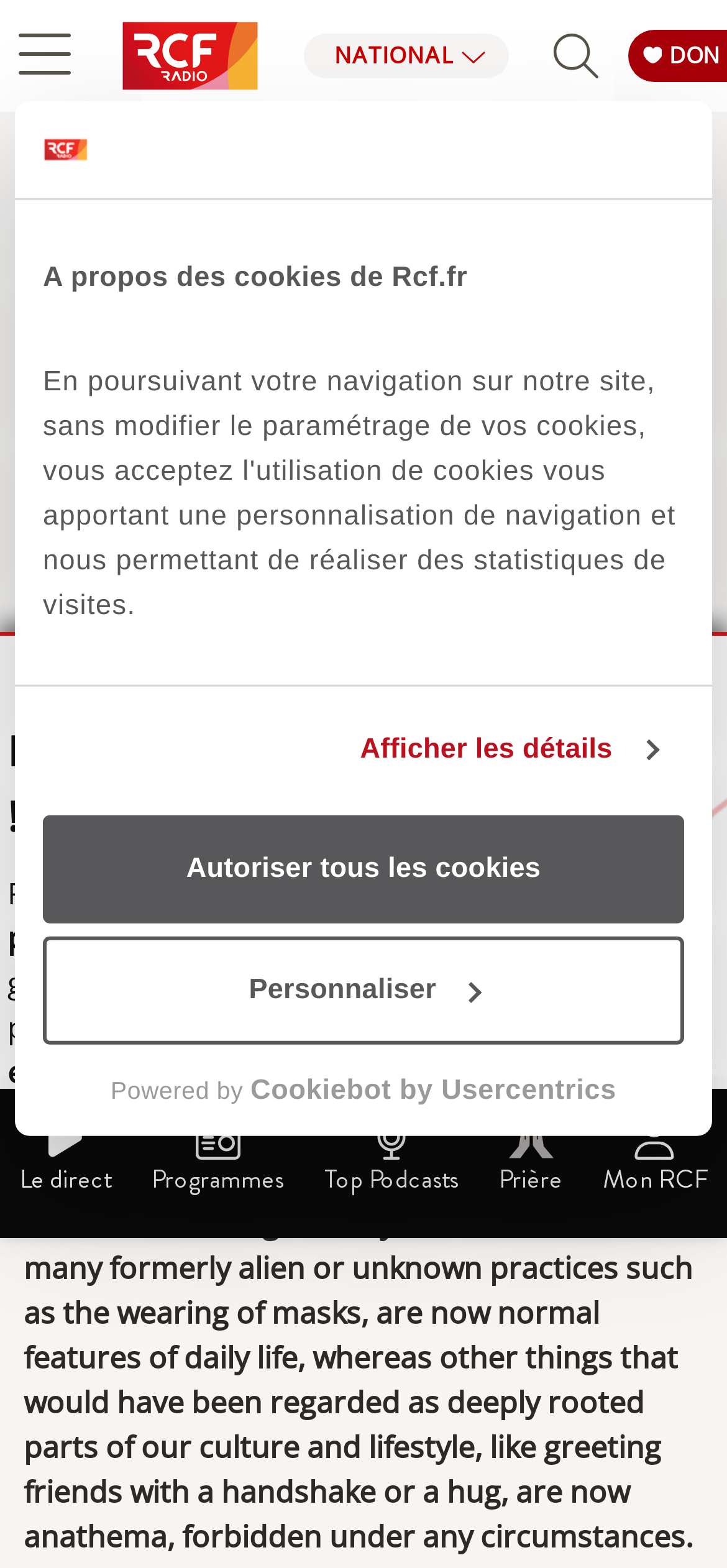What is the region selection button?
Refer to the image and provide a detailed answer to the question.

I found the region selection button by looking at the button element with the text 'Choix de la région'.